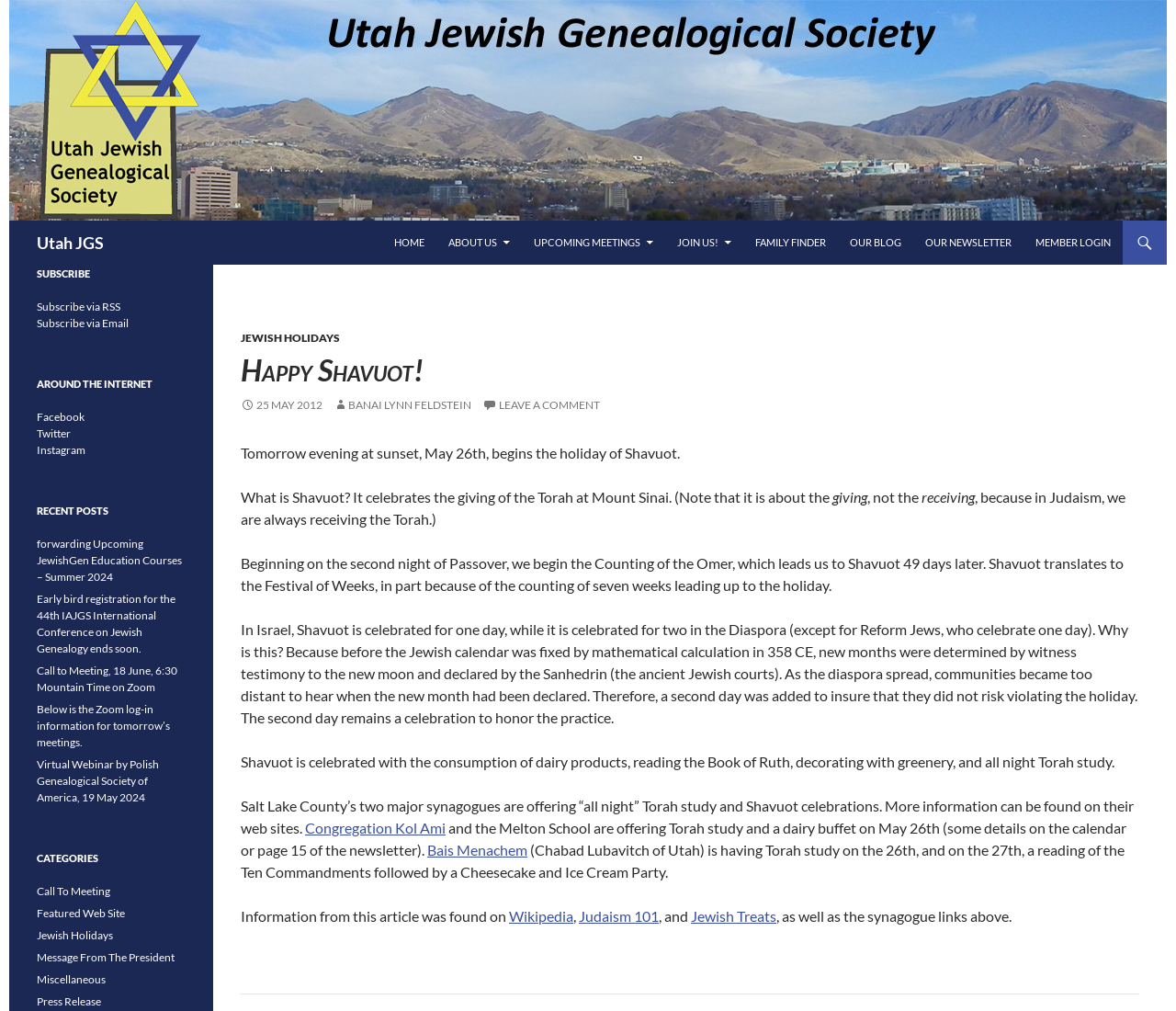Please reply to the following question using a single word or phrase: 
What is the holiday being celebrated?

Shavuot